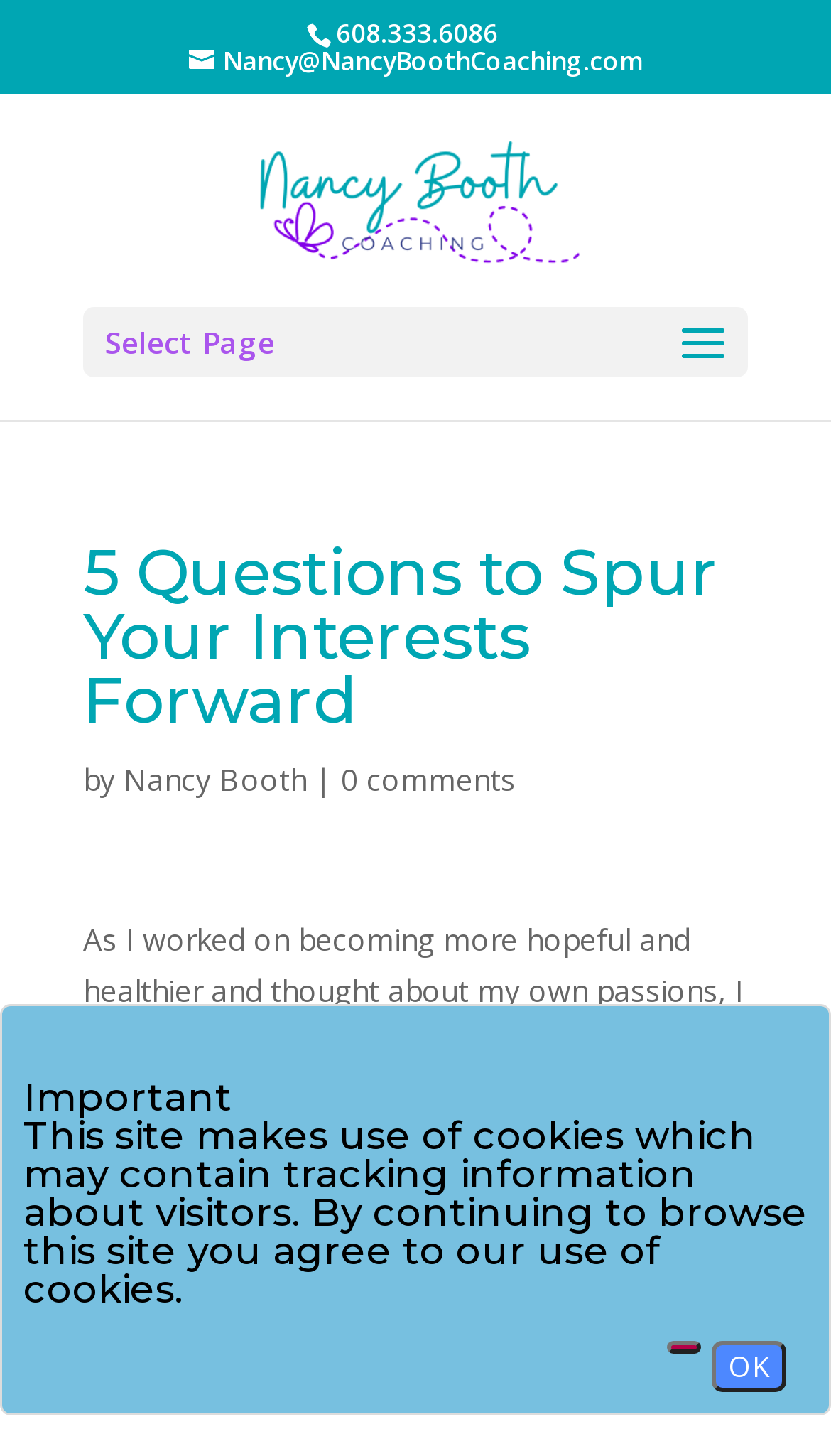Give the bounding box coordinates for this UI element: "Nancy Booth". The coordinates should be four float numbers between 0 and 1, arranged as [left, top, right, bottom].

[0.149, 0.521, 0.369, 0.549]